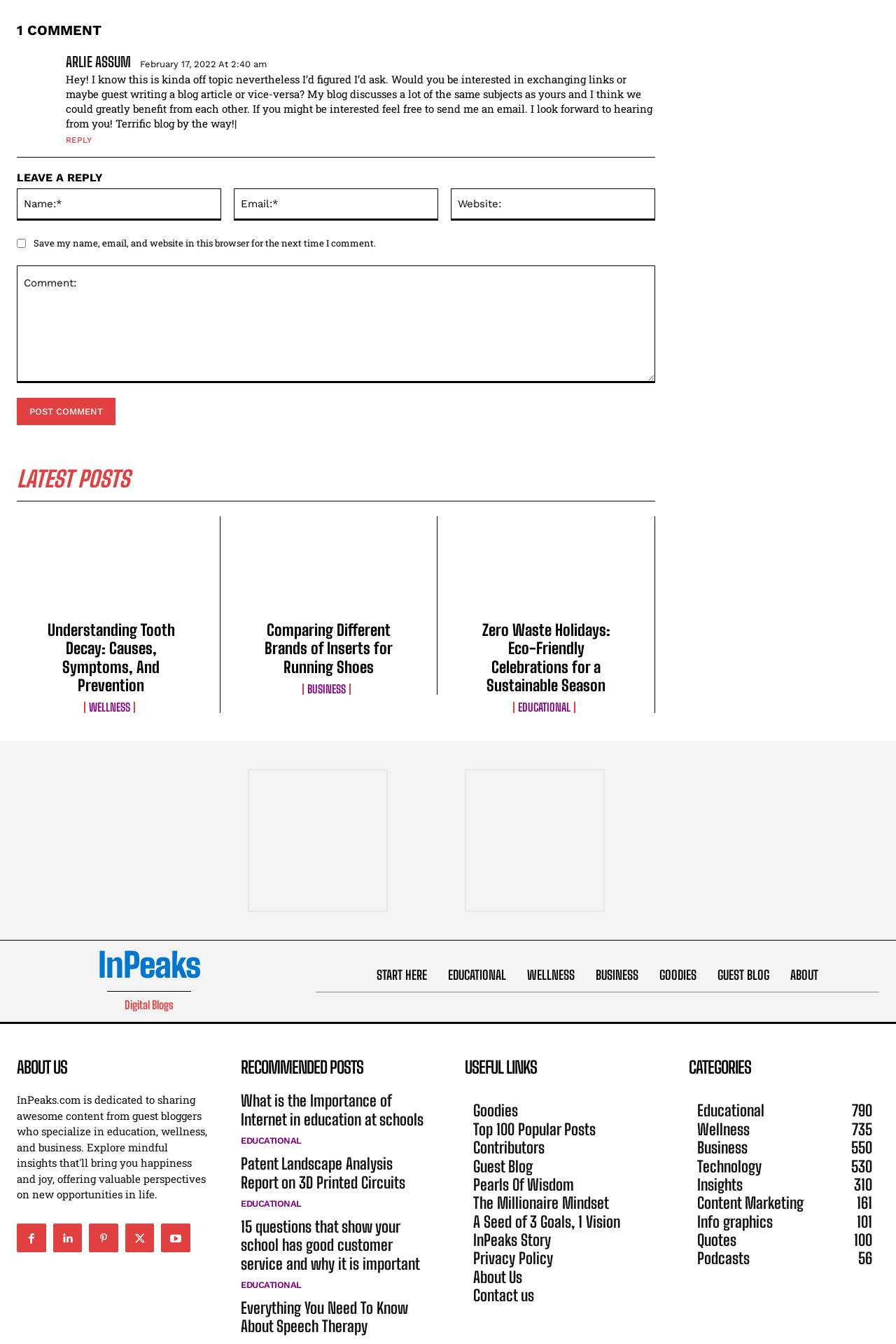What is the purpose of the 'Leave a Reply' section?
Look at the screenshot and respond with a single word or phrase.

To comment on the blog post